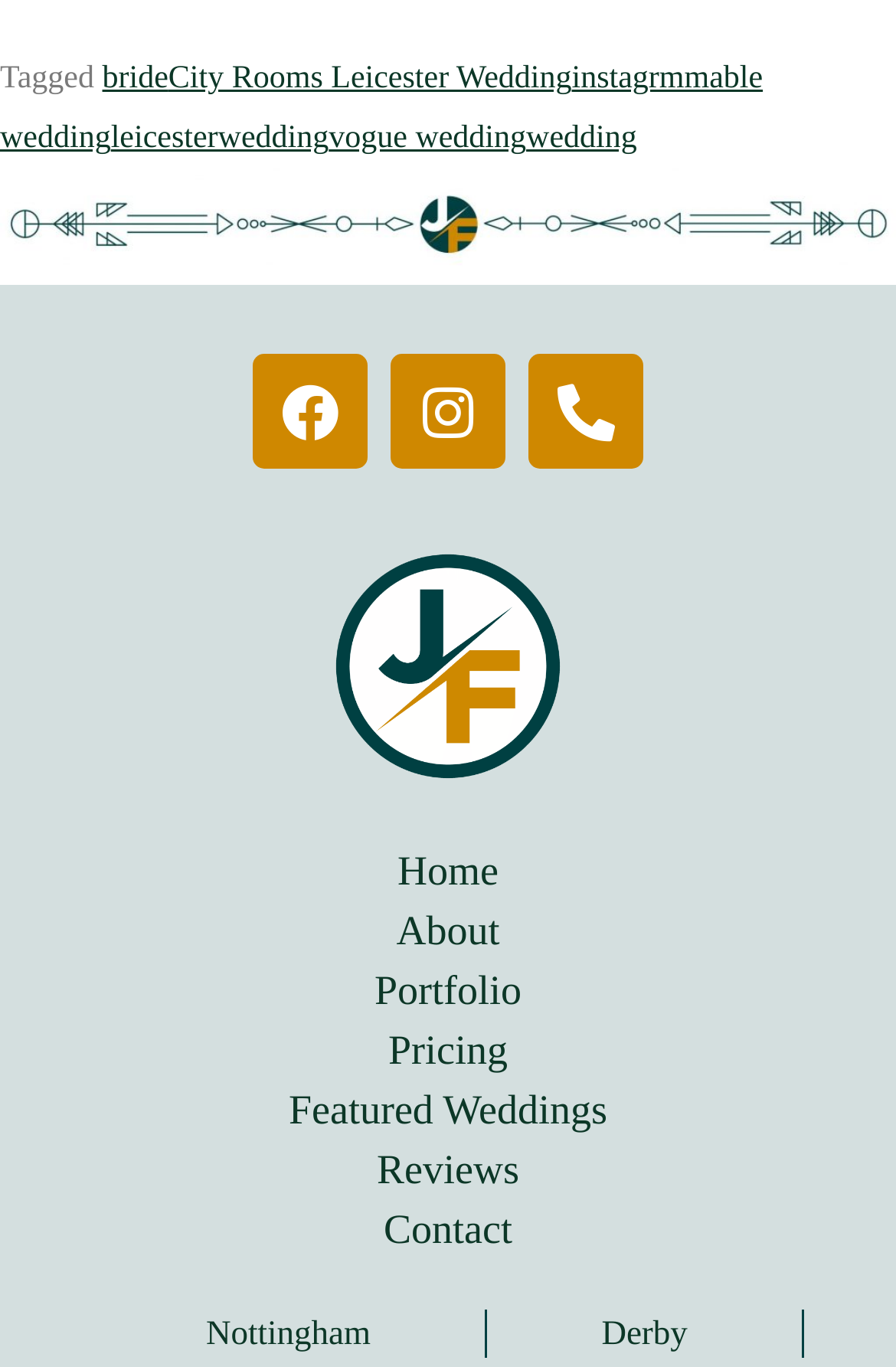What is the purpose of the 'Contact' link?
Identify the answer in the screenshot and reply with a single word or phrase.

To get in touch